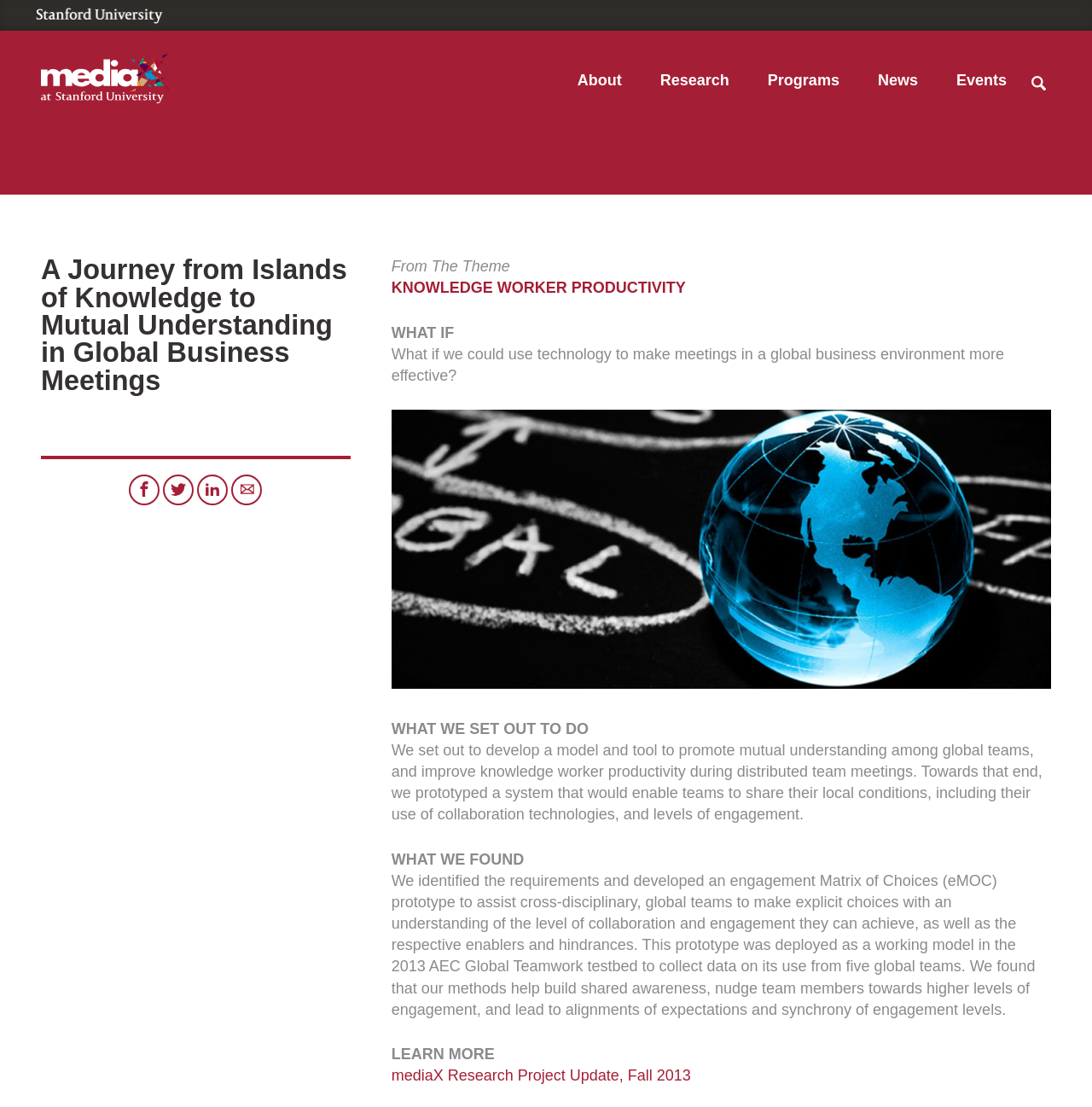Find the bounding box coordinates for the area that must be clicked to perform this action: "Scan the QR code".

None